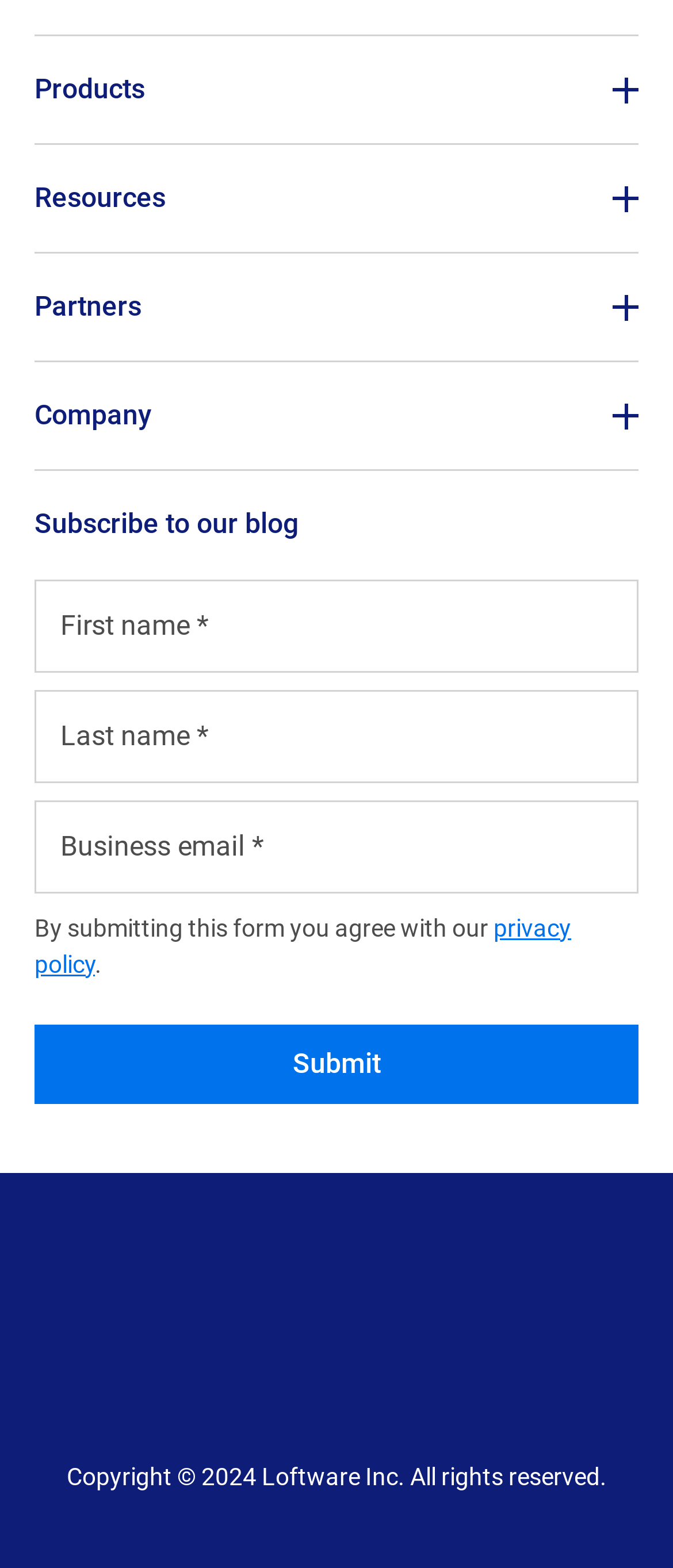Please respond in a single word or phrase: 
What is the company name?

Loftware Inc.